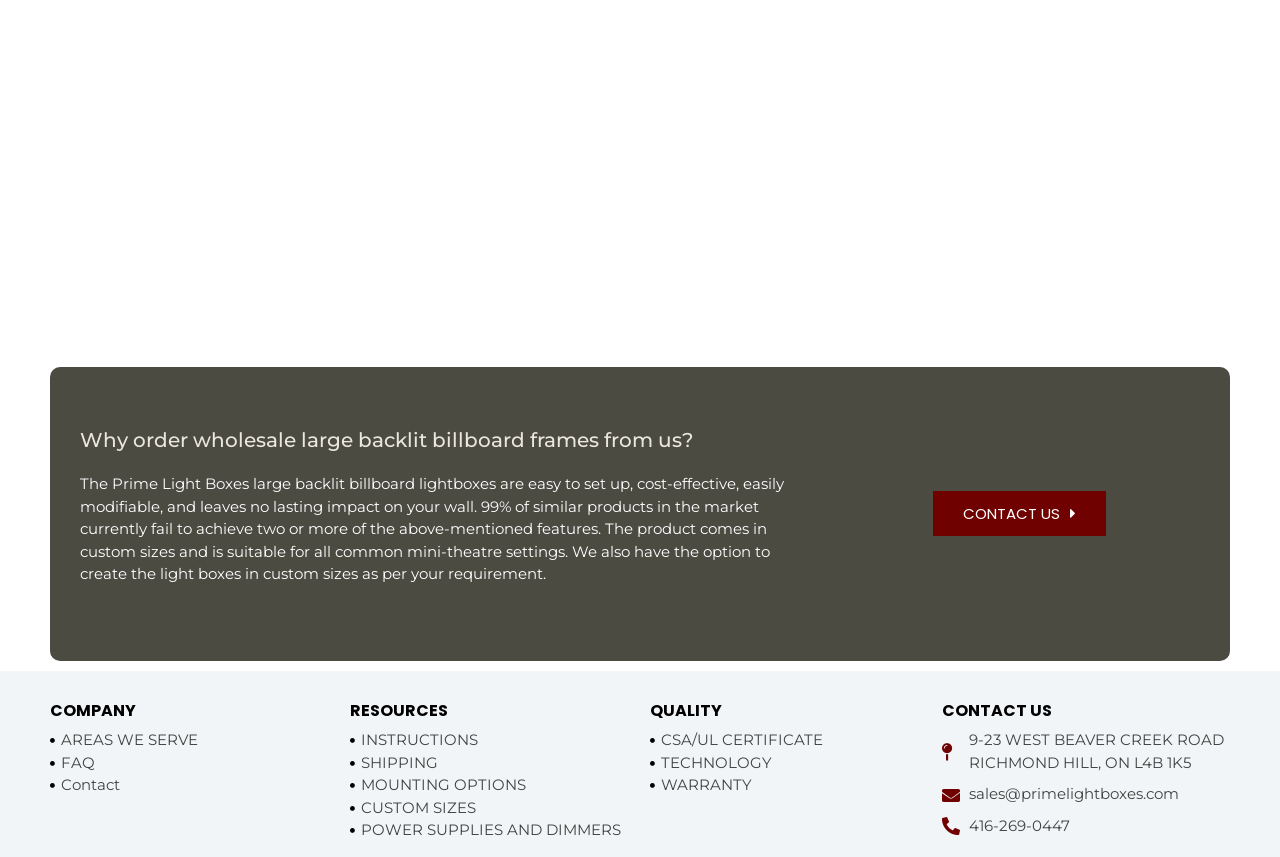Identify the bounding box coordinates for the region of the element that should be clicked to carry out the instruction: "Email sales@primelightboxes.com". The bounding box coordinates should be four float numbers between 0 and 1, i.e., [left, top, right, bottom].

[0.736, 0.914, 0.961, 0.94]